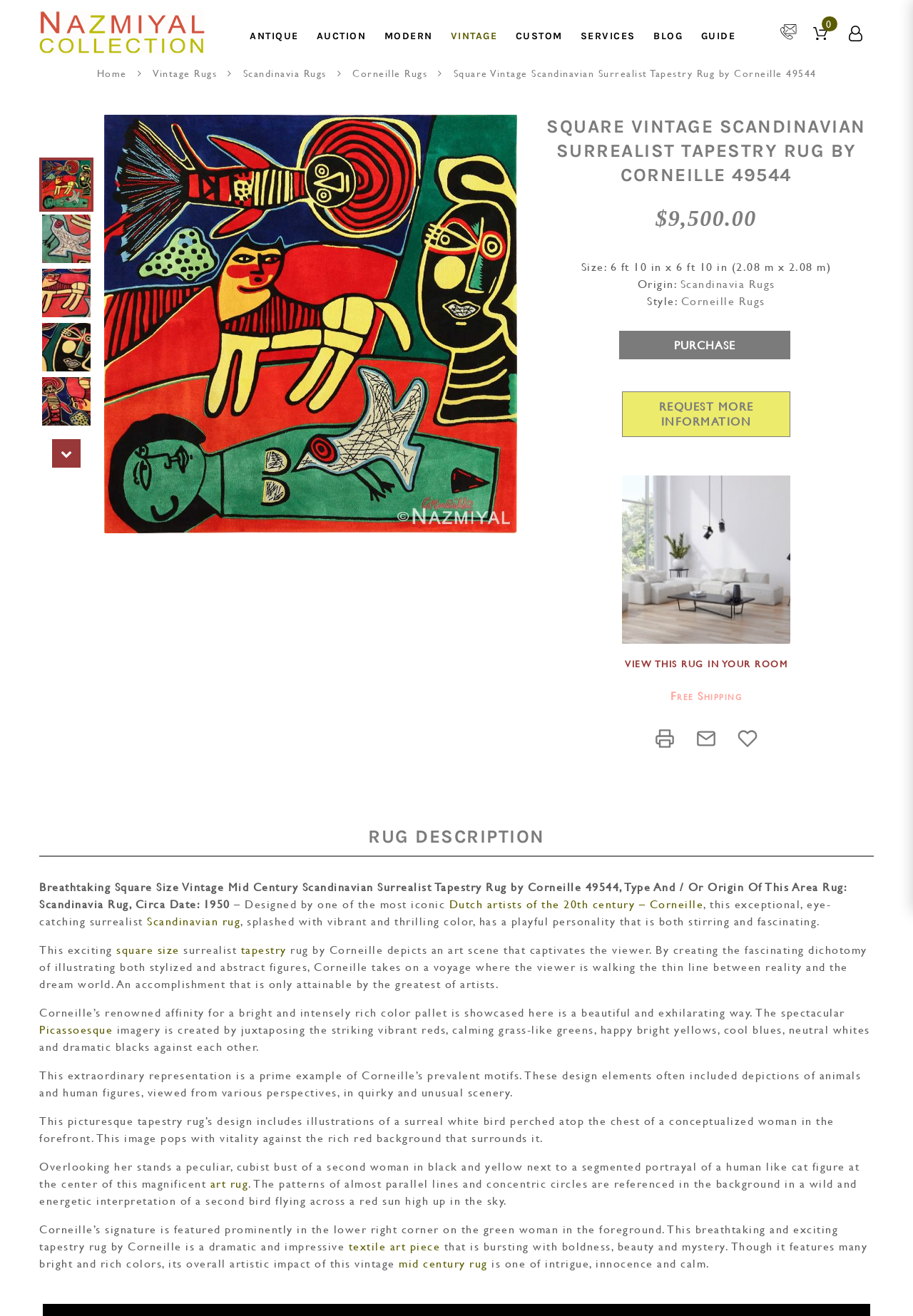Identify the bounding box coordinates of the region that needs to be clicked to carry out this instruction: "Click on the 'PURCHASE' button". Provide these coordinates as four float numbers ranging from 0 to 1, i.e., [left, top, right, bottom].

[0.678, 0.252, 0.866, 0.273]